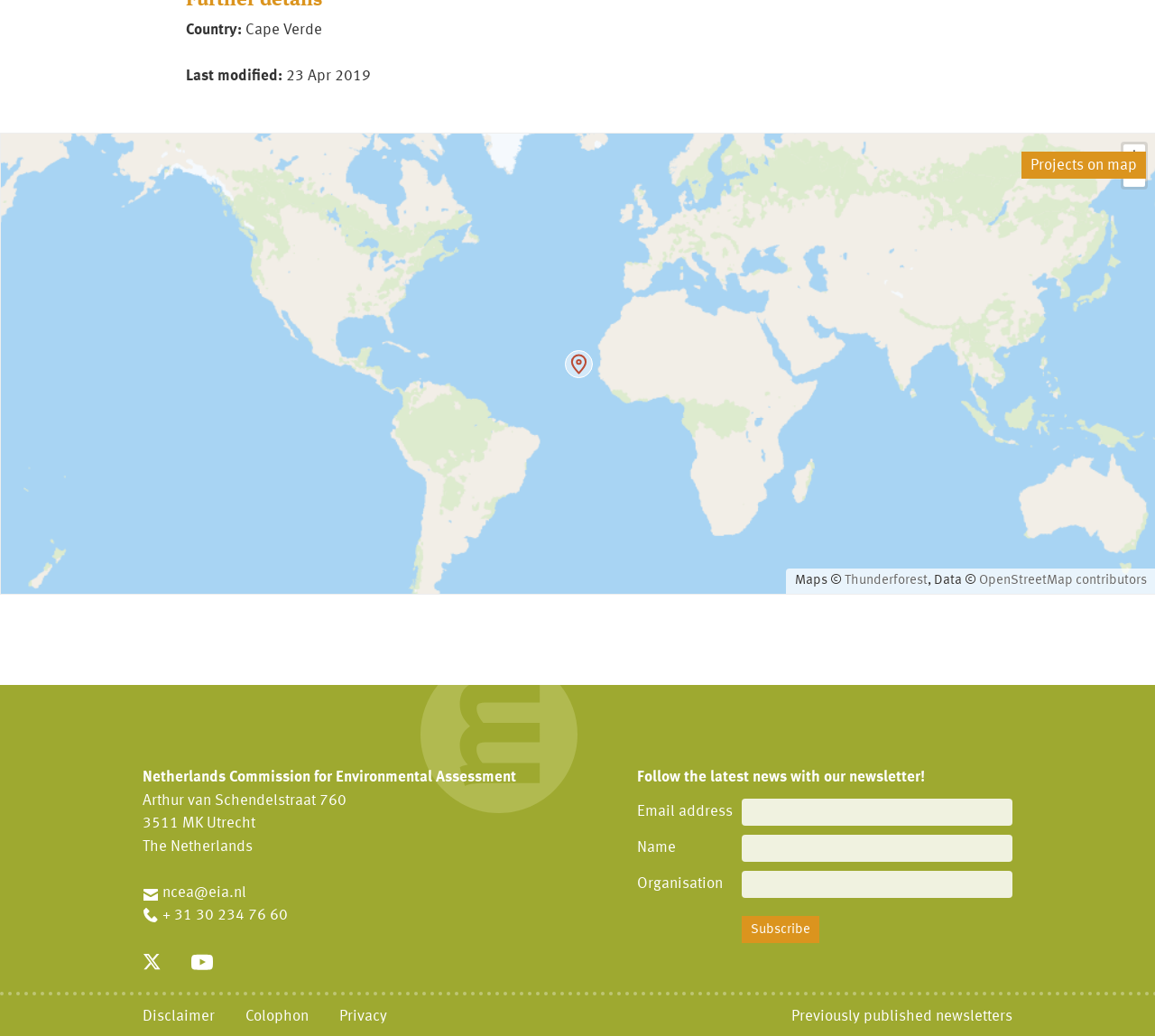Please identify the bounding box coordinates of the clickable area that will fulfill the following instruction: "Click on 'Projects on map'". The coordinates should be in the format of four float numbers between 0 and 1, i.e., [left, top, right, bottom].

[0.884, 0.146, 0.992, 0.172]